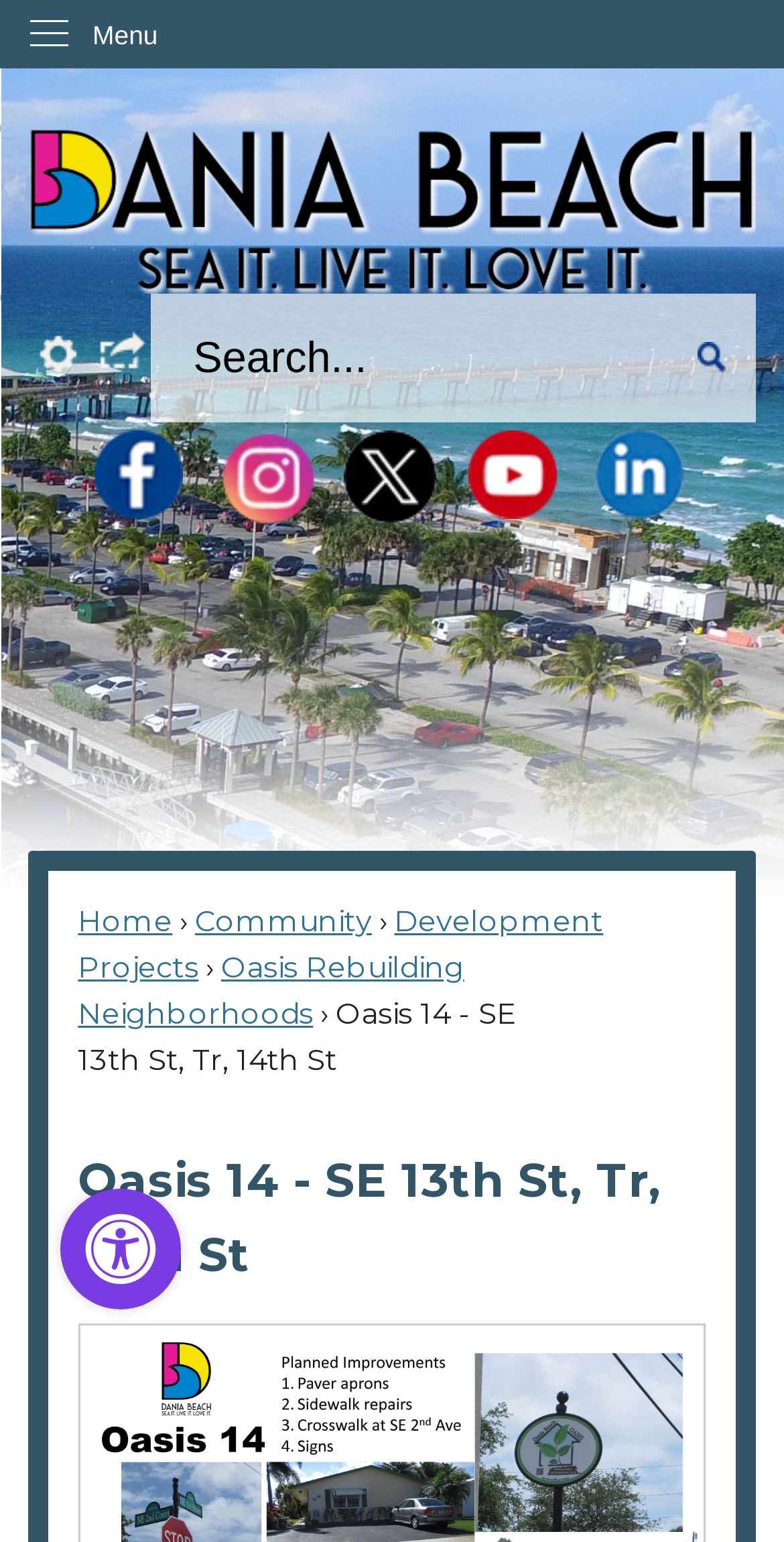Could you specify the bounding box coordinates for the clickable section to complete the following instruction: "Click on 'What is Copyright & Phonograph Info?'"?

None